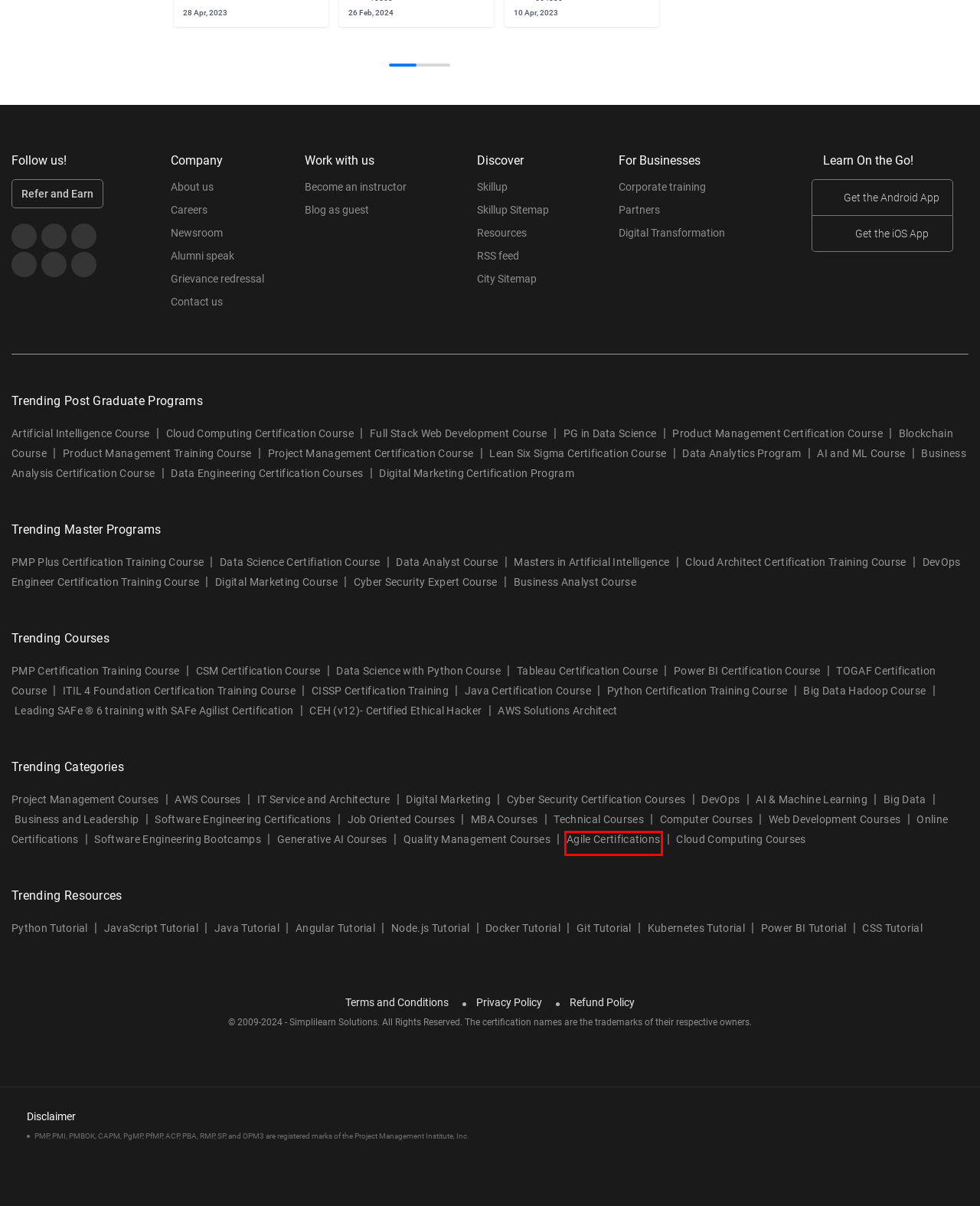Using the screenshot of a webpage with a red bounding box, pick the webpage description that most accurately represents the new webpage after the element inside the red box is clicked. Here are the candidates:
A. Best Online certifications in 2024
B. Simplilearn Reviews | Learner Success Stories and Complaints
C. DevOps Training and Certification Courses | Simplilearn
D. Free Online Courses to Power Your Future | SkillUp by Simplilearn
E. Best Agile Certifications (Top Rated! ⭐)
F. Top Digital Marketing Course Online[2024]
G. Best Blockchain Course & certification - (Bestseller ⭐)
H. Best Big Data Certifications | Top Big Data Courses | Simplilearn

E